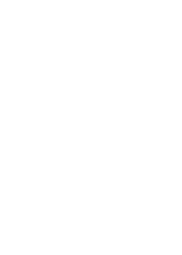Respond to the question below with a concise word or phrase:
What is the broader narrative of the digital article?

Preparedness and unity